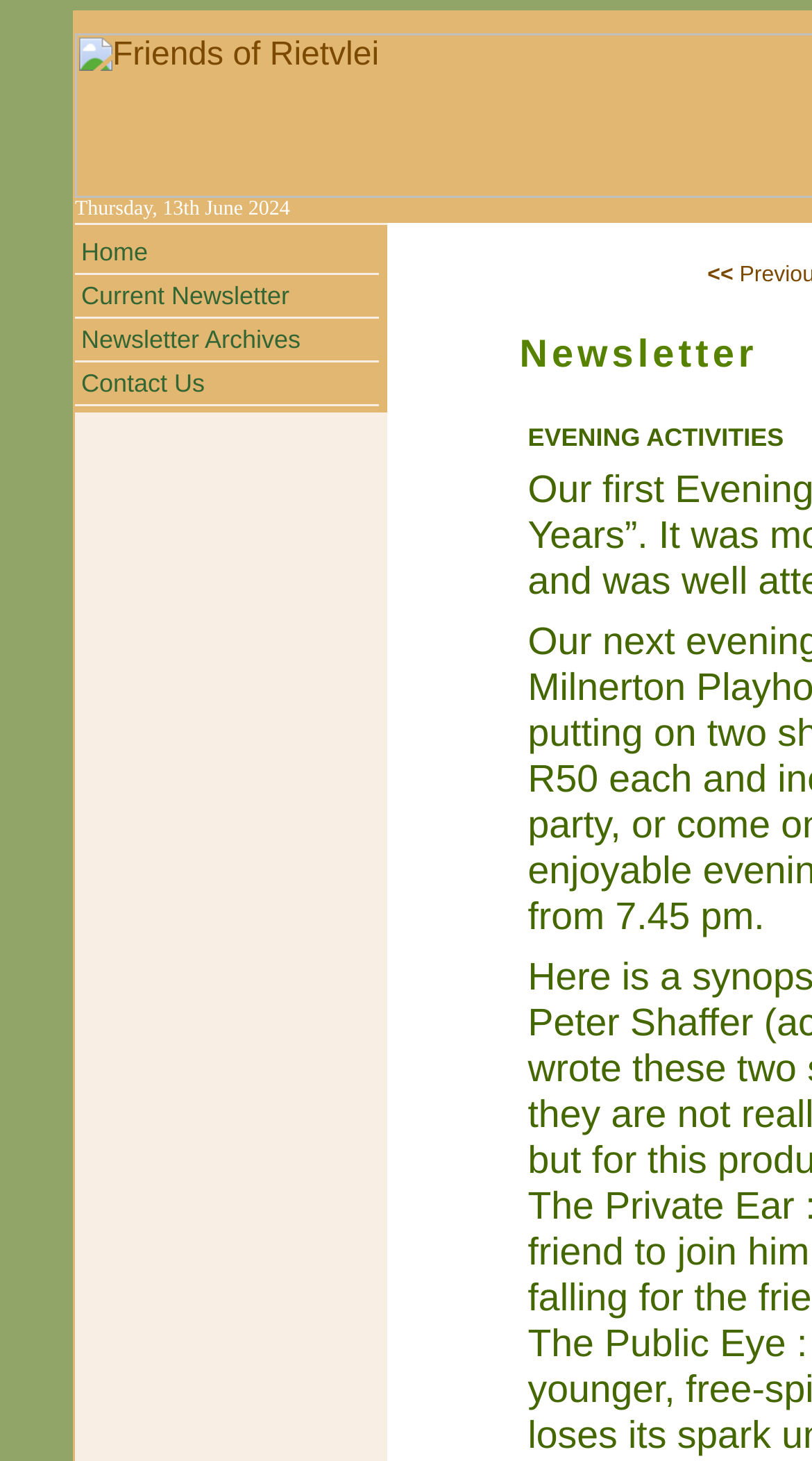What is the background color of the top menu?
Answer the question with a single word or phrase, referring to the image.

Unknown